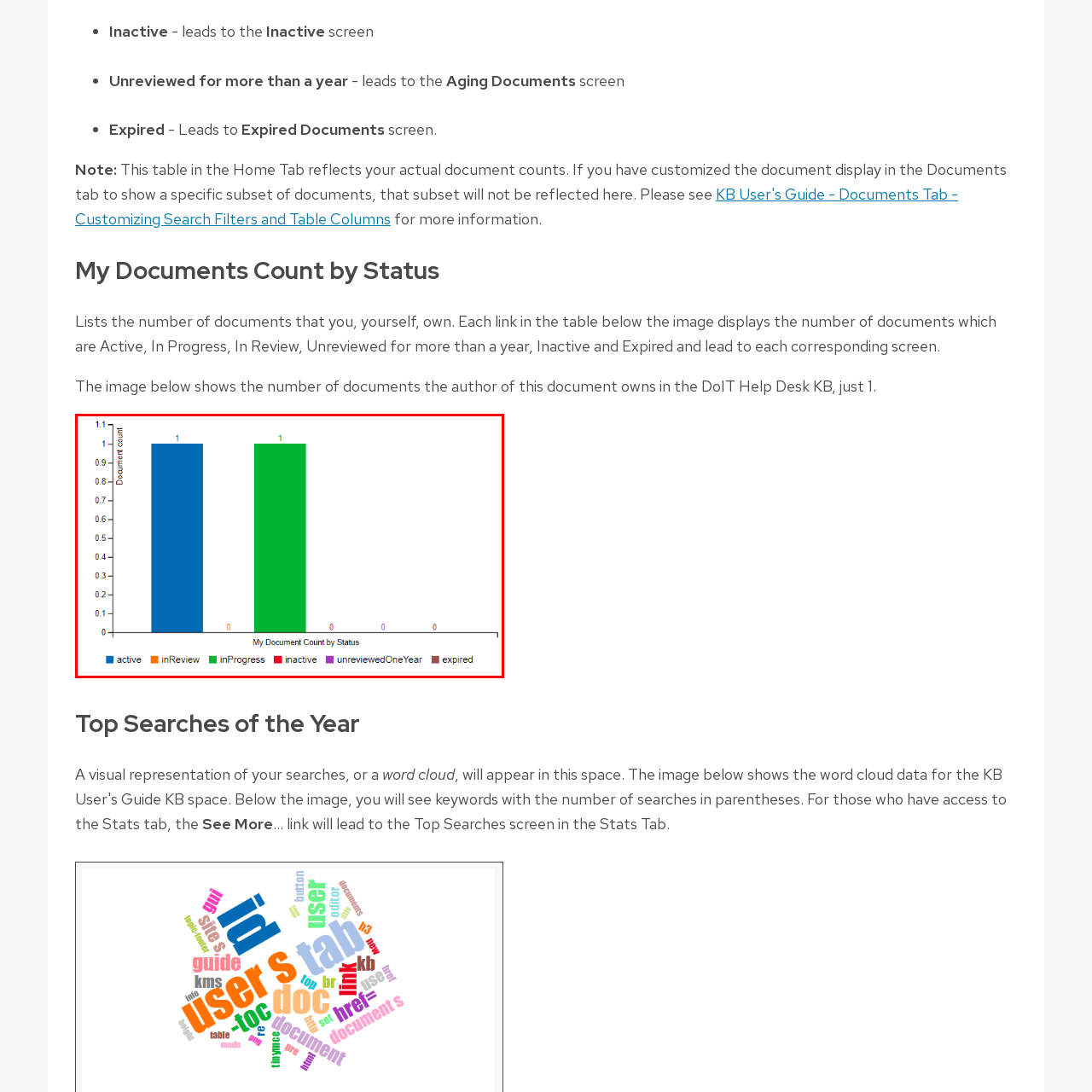Concentrate on the image inside the red border and answer the question in one word or phrase: 
What color represents the 'Active' status?

Blue